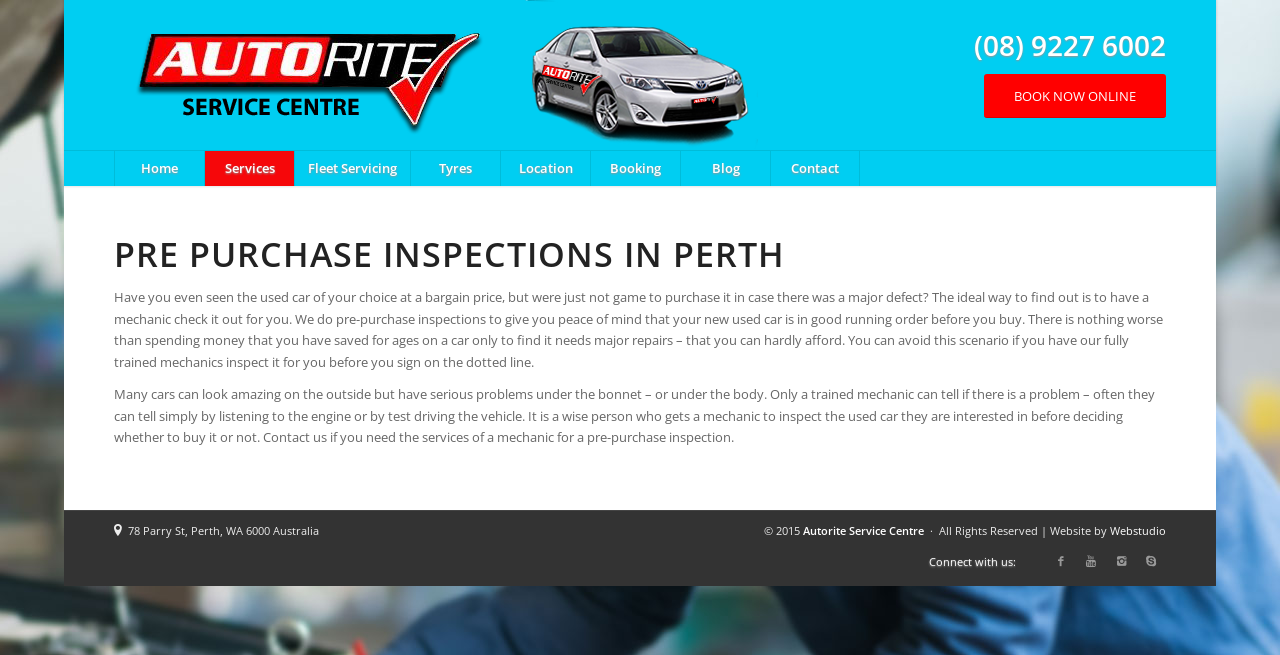What services does Autorite offer?
Use the information from the screenshot to give a comprehensive response to the question.

The services offered by Autorite can be found in the navigation menu at the top of the webpage. The menu items include 'Home', 'Services', 'Fleet Servicing', 'Tyres', 'Location', 'Booking', 'Blog', and 'Contact'. The 'Services' link is located at coordinates [0.159, 0.231, 0.23, 0.284] and has a sibling link 'Fleet Servicing' at coordinates [0.23, 0.231, 0.32, 0.284], indicating that Fleet Servicing is one of the services offered.